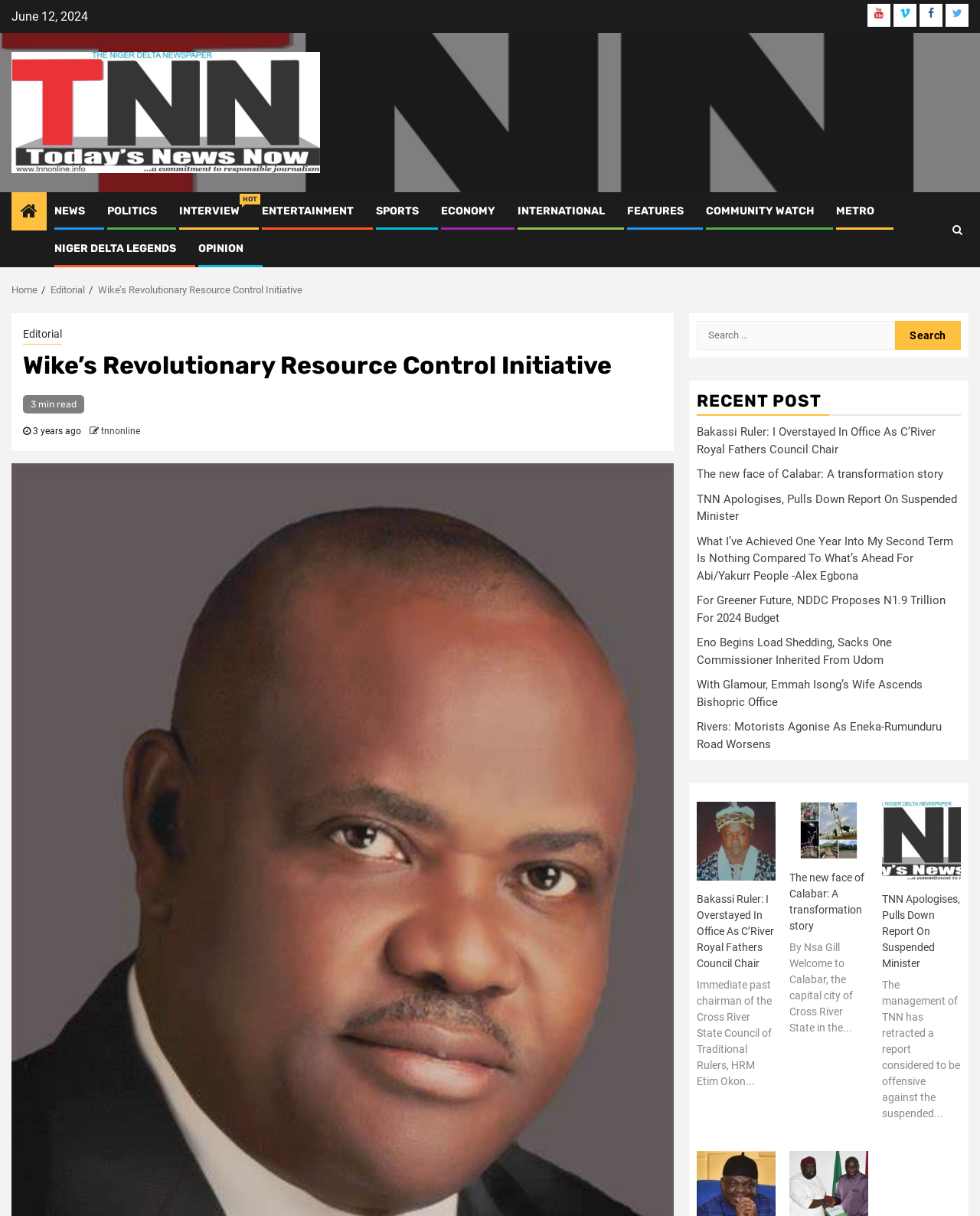How many years ago was the article 'Wike’s Revolutionary Resource Control Initiative' published?
Please provide a comprehensive answer based on the visual information in the image.

The article 'Wike’s Revolutionary Resource Control Initiative' has a timestamp of '3 years ago', which indicates when it was published.